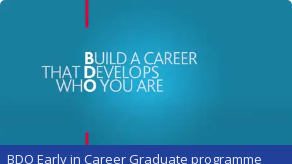What type of professionals is the program designed for?
Please answer the question with as much detail as possible using the screenshot.

The caption states that the program aims to support the career aspirations of young professionals, which suggests that the program is designed specifically for young professionals.